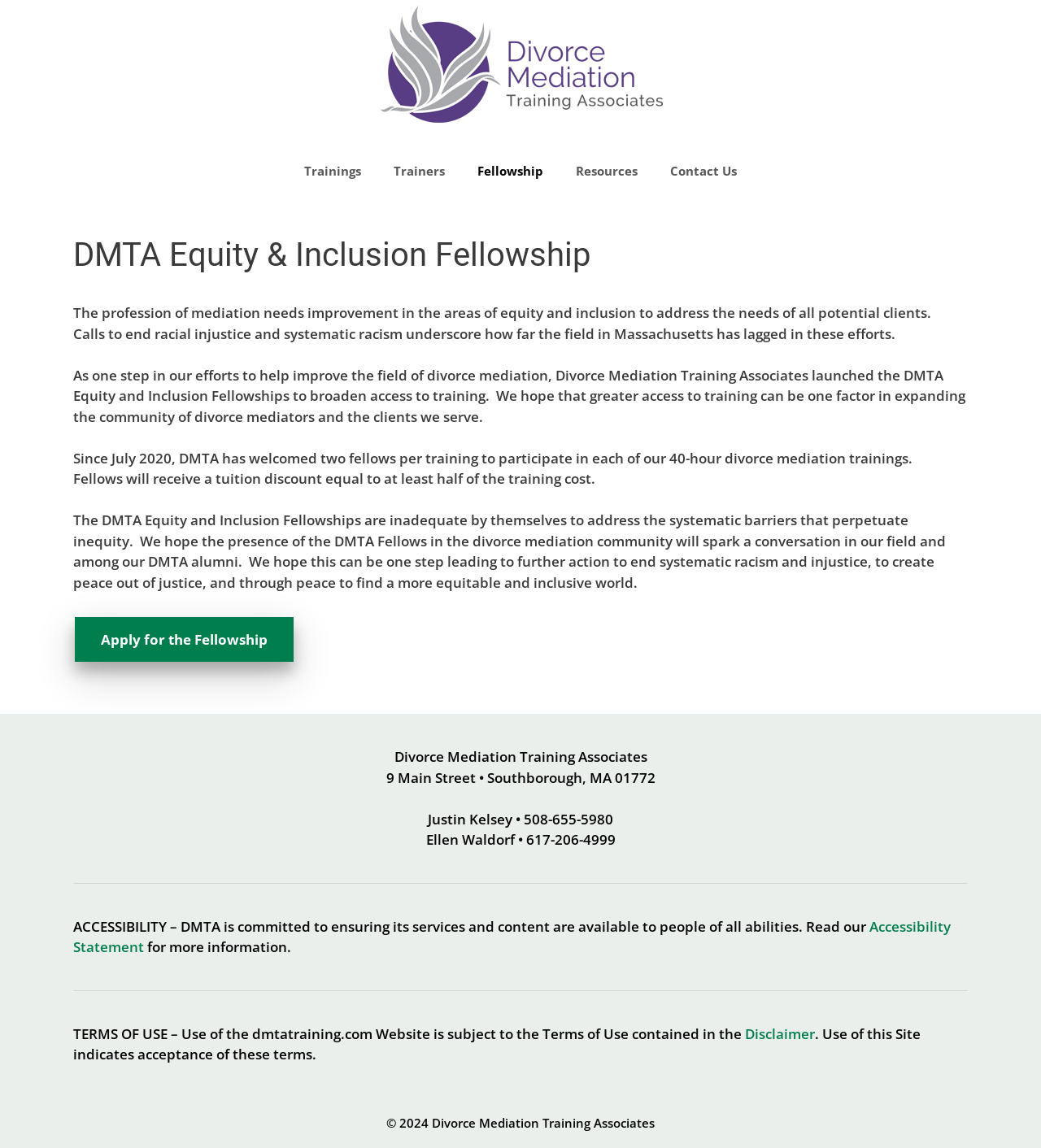Show the bounding box coordinates of the region that should be clicked to follow the instruction: "Click the 'Trainings' link."

[0.277, 0.127, 0.362, 0.17]